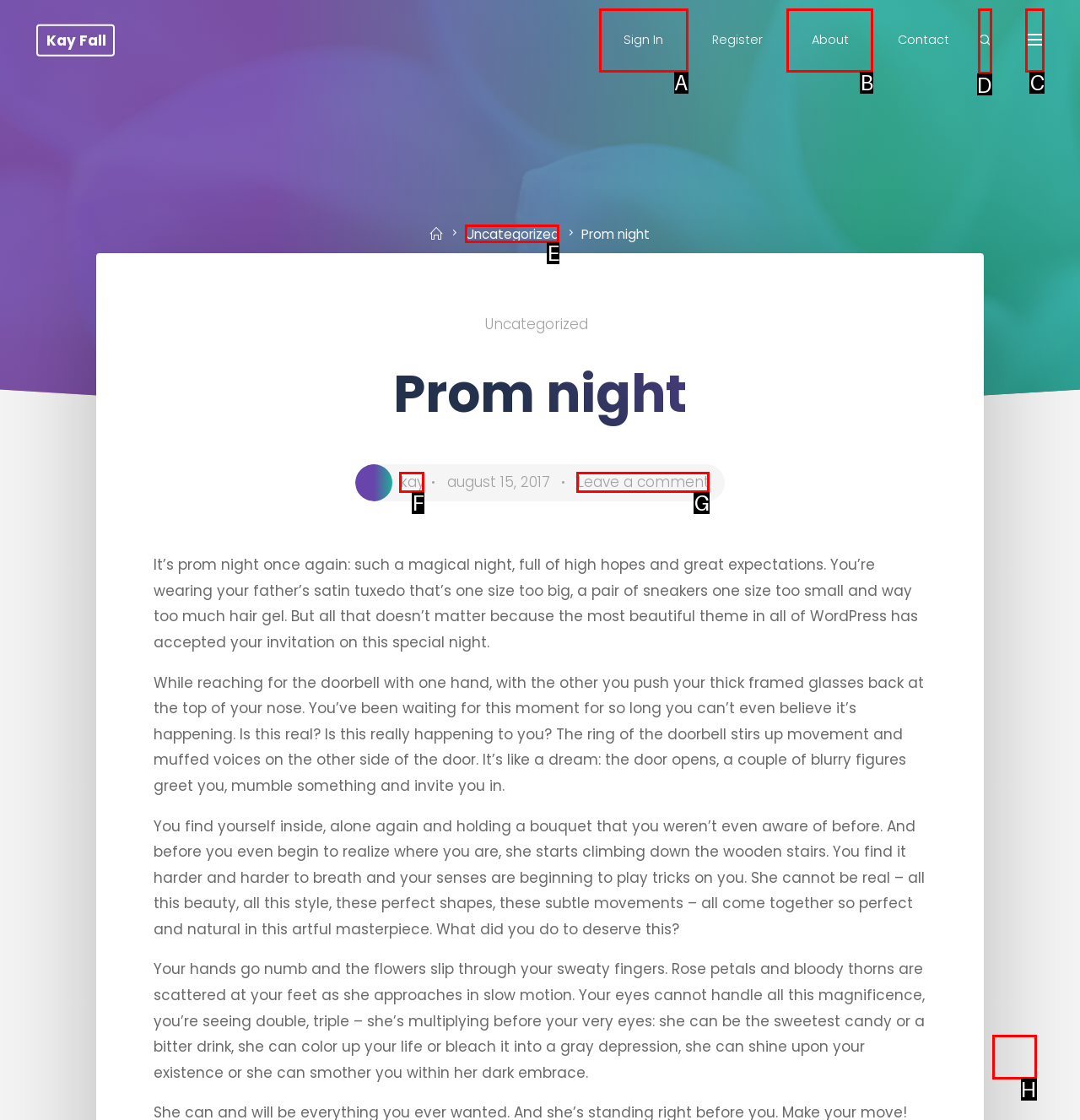Out of the given choices, which letter corresponds to the UI element required to go to the 'HOME' page? Answer with the letter.

None